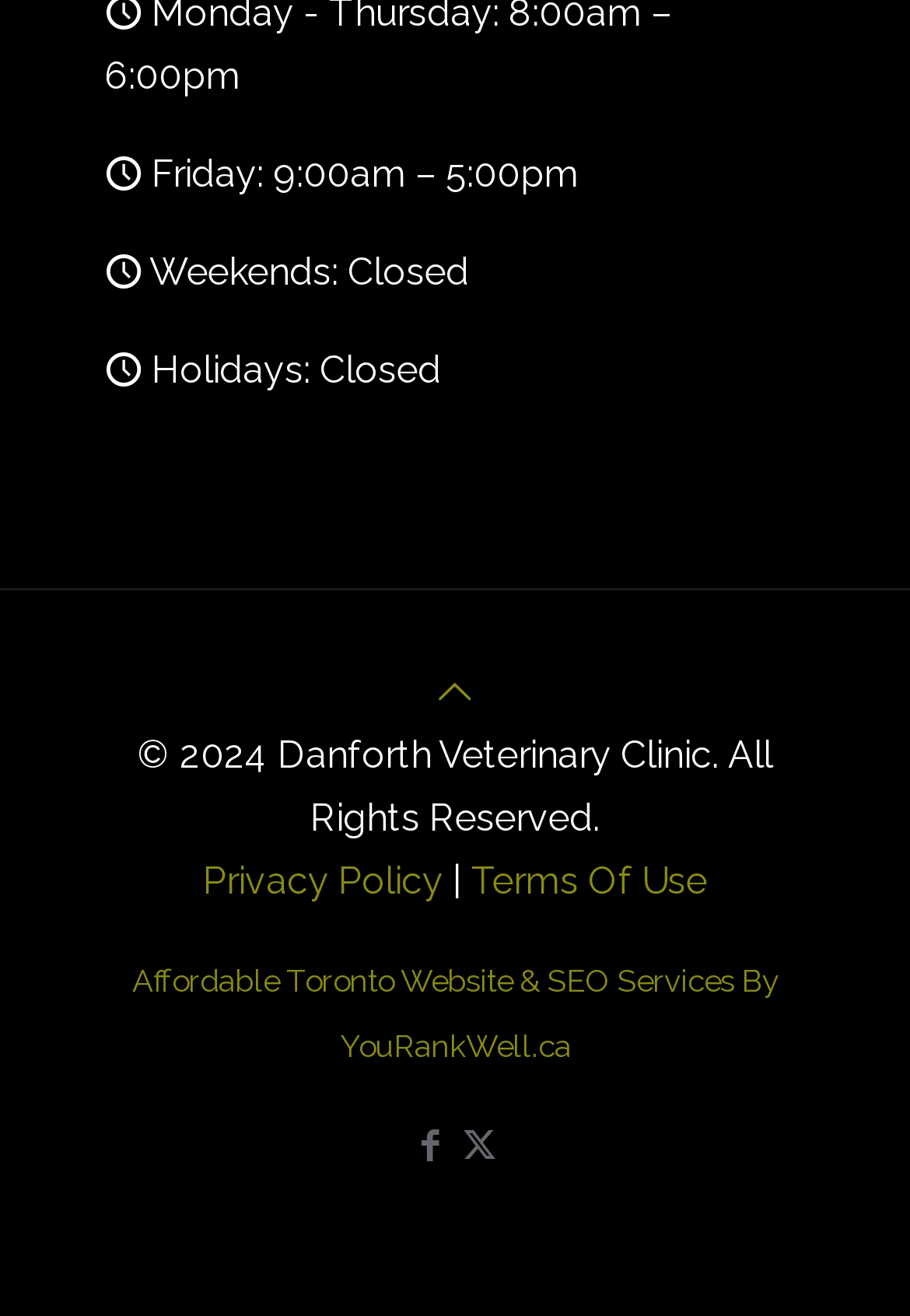Give a one-word or one-phrase response to the question: 
How many social media links are present at the bottom of the webpage?

2